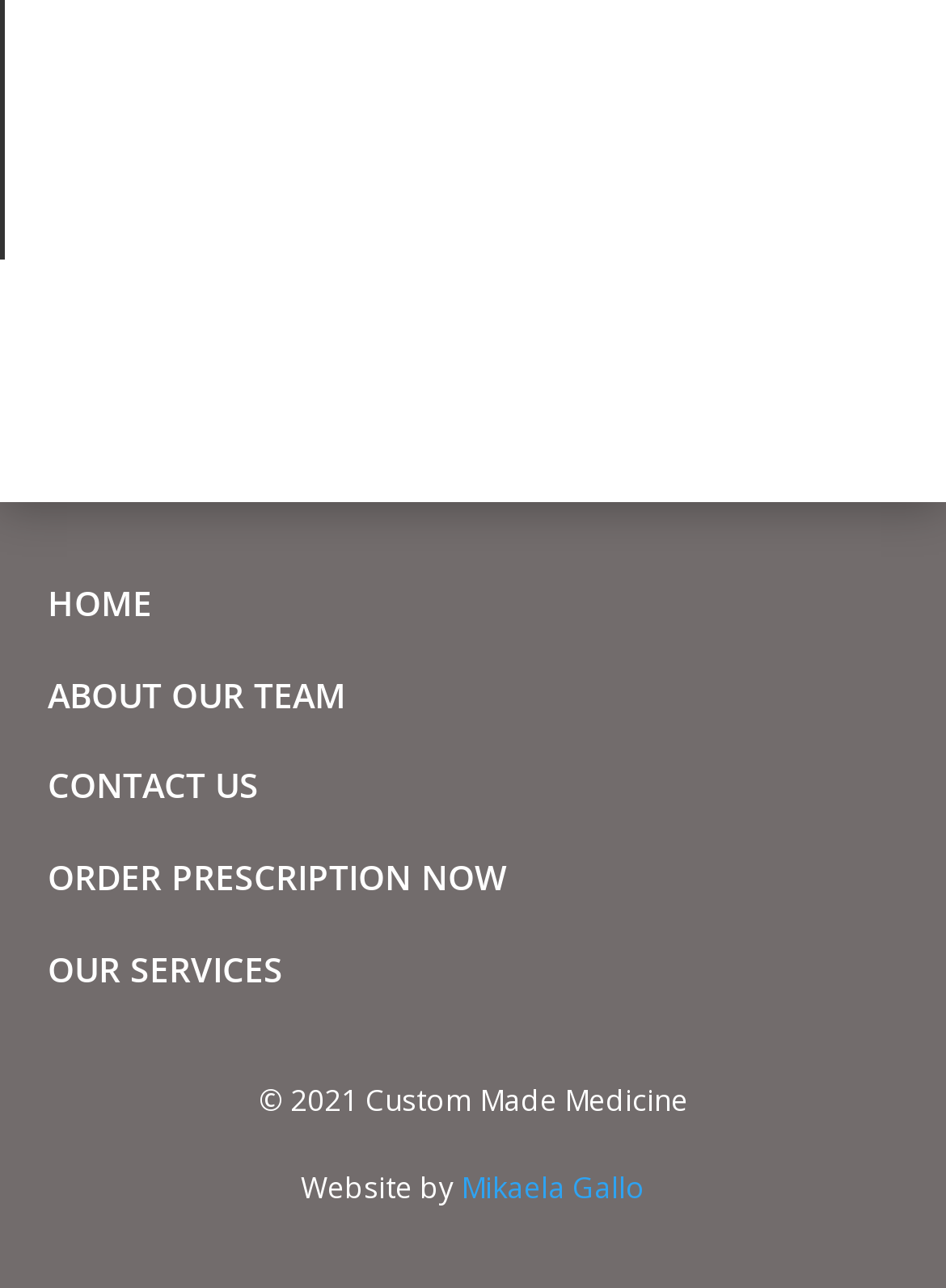Using the provided element description "Mikaela Gallo", determine the bounding box coordinates of the UI element.

[0.487, 0.905, 0.682, 0.937]